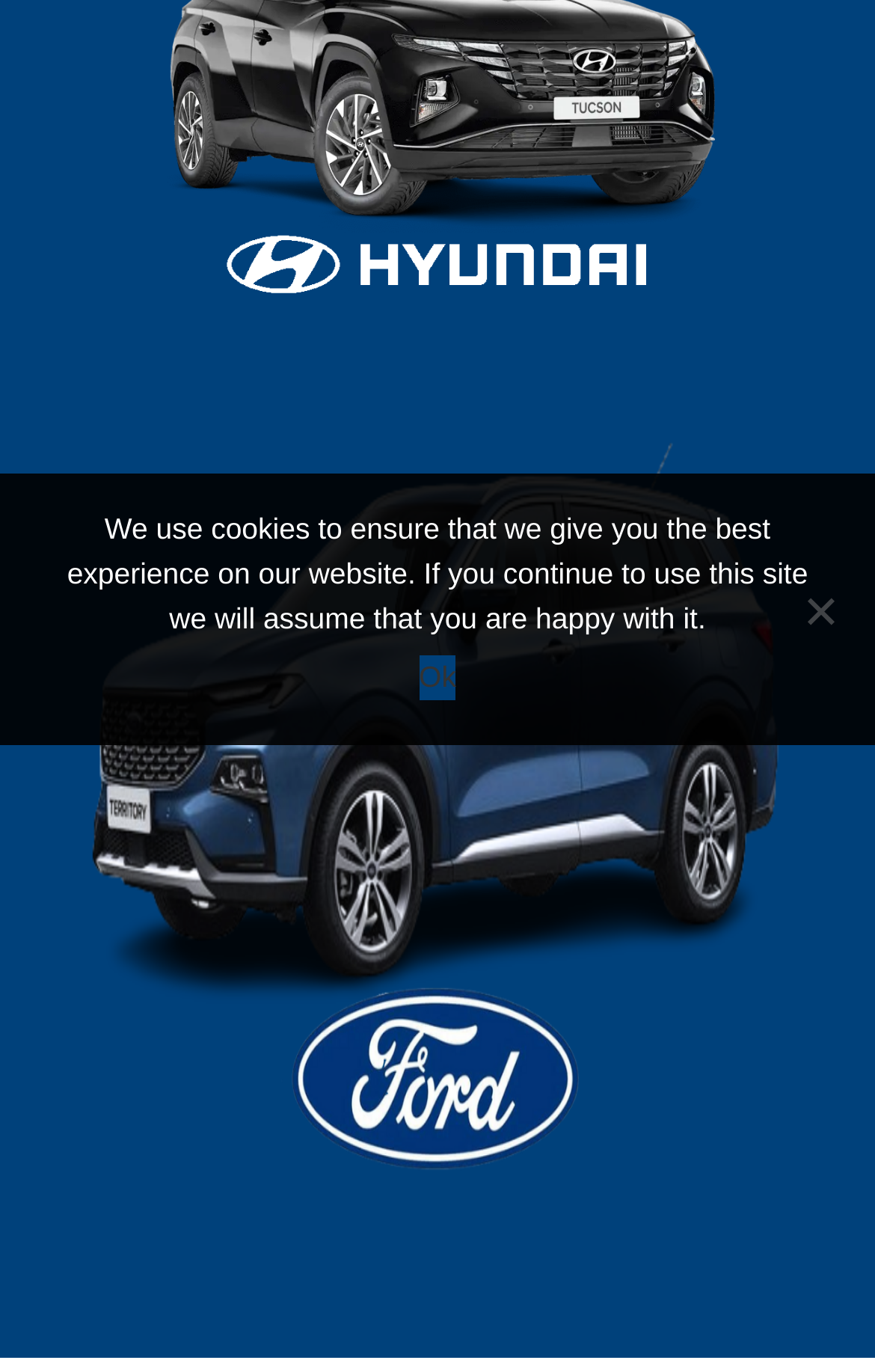From the screenshot, find the bounding box of the UI element matching this description: "Ok". Supply the bounding box coordinates in the form [left, top, right, bottom], each a float between 0 and 1.

[0.479, 0.478, 0.521, 0.51]